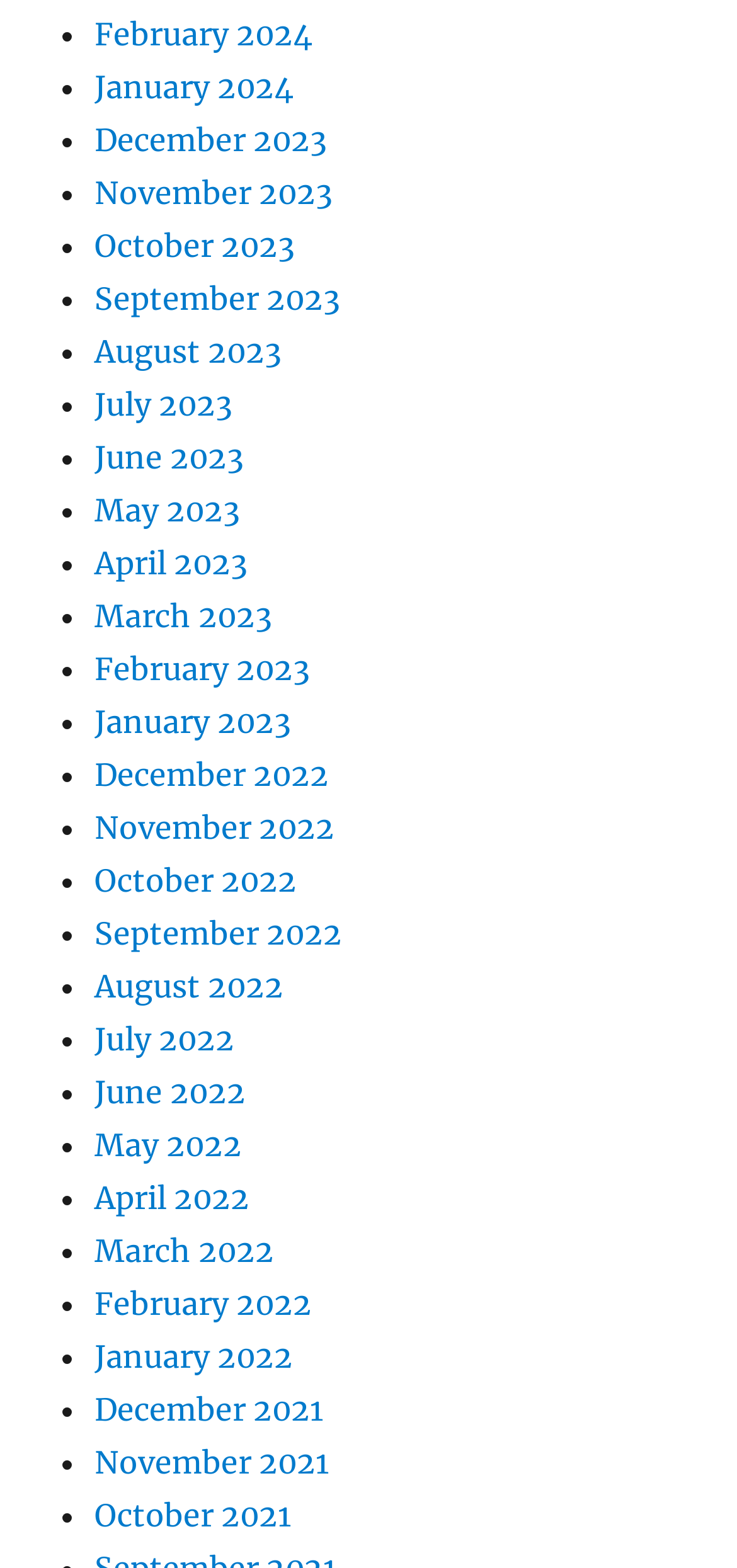Please identify the bounding box coordinates of the element I should click to complete this instruction: 'View November 2022'. The coordinates should be given as four float numbers between 0 and 1, like this: [left, top, right, bottom].

[0.128, 0.516, 0.454, 0.54]